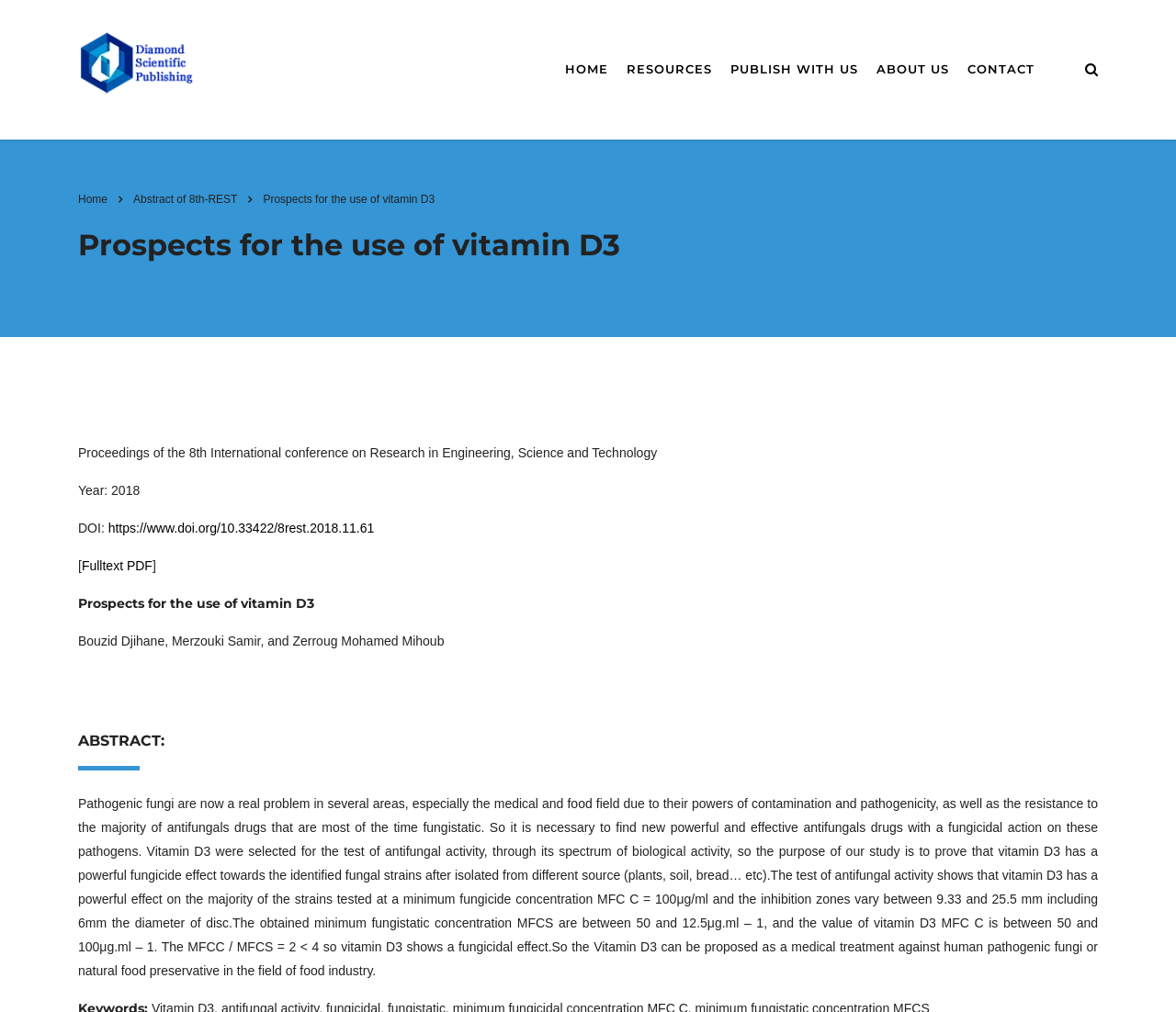What is the DOI of the paper?
Please elaborate on the answer to the question with detailed information.

I found the answer by looking at the link element that says 'https://www.doi.org/10.33422/8rest.2018.11.61' which is a child element of the static text element that says 'DOI:'.